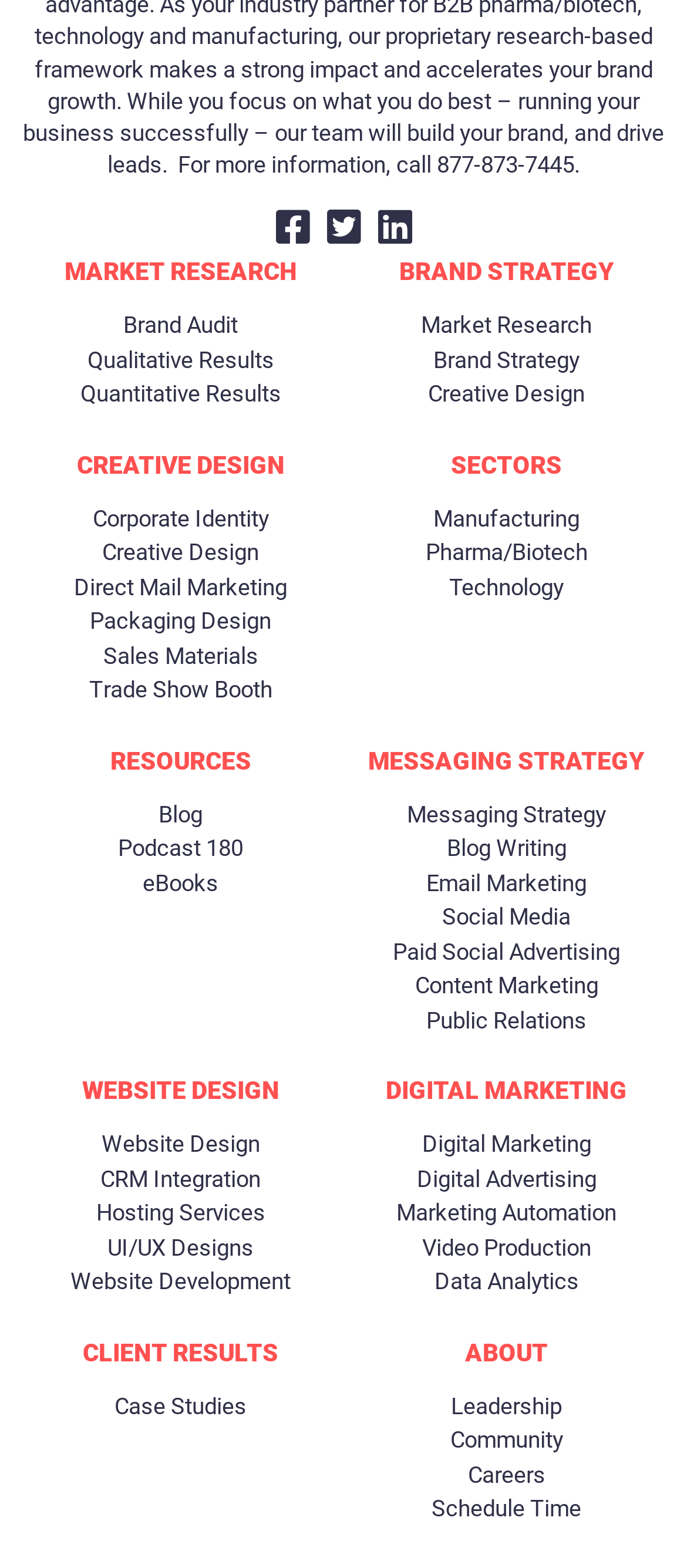Please locate the bounding box coordinates of the element that needs to be clicked to achieve the following instruction: "go to contact page". The coordinates should be four float numbers between 0 and 1, i.e., [left, top, right, bottom].

None